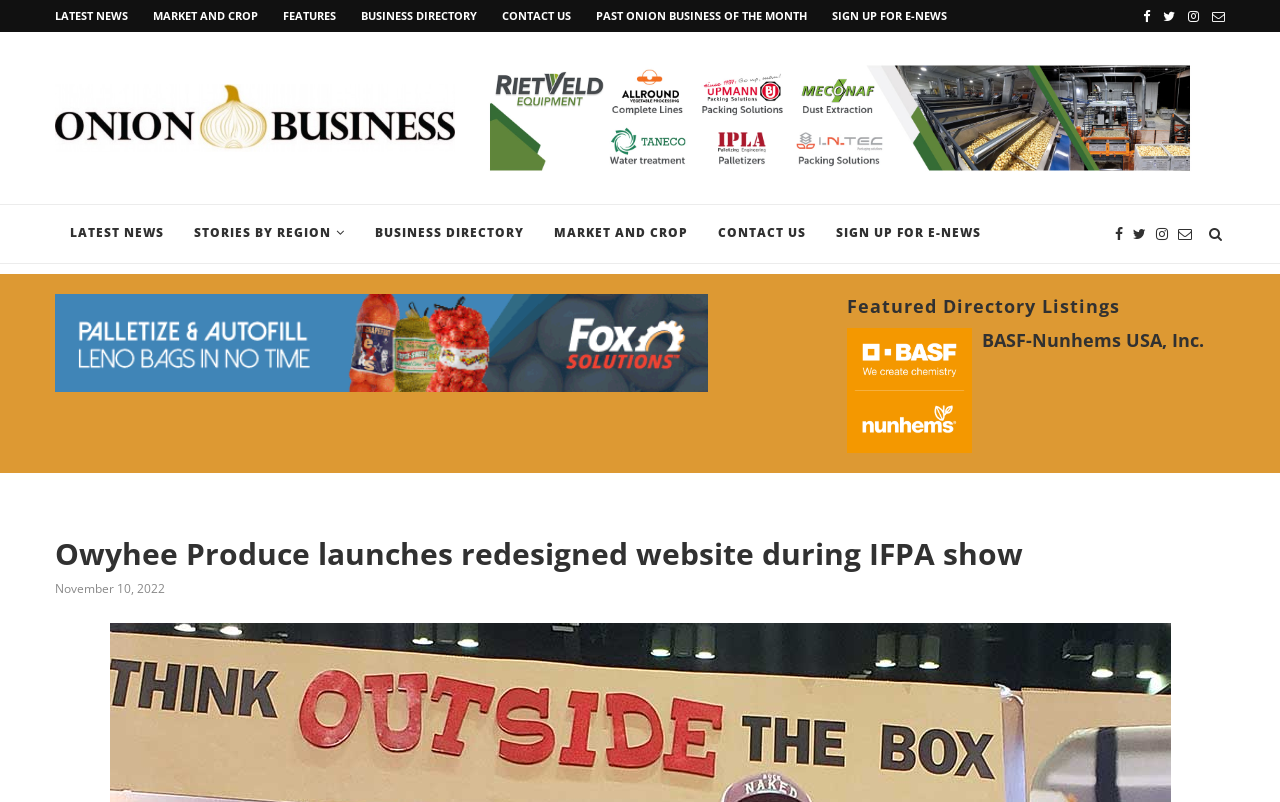What is the name of the business featured?
Using the information from the image, provide a comprehensive answer to the question.

The name of the business featured can be determined by looking at the heading element with the text 'Onion Business' and its corresponding image element with the same text. This suggests that the business being featured is Onion Business.